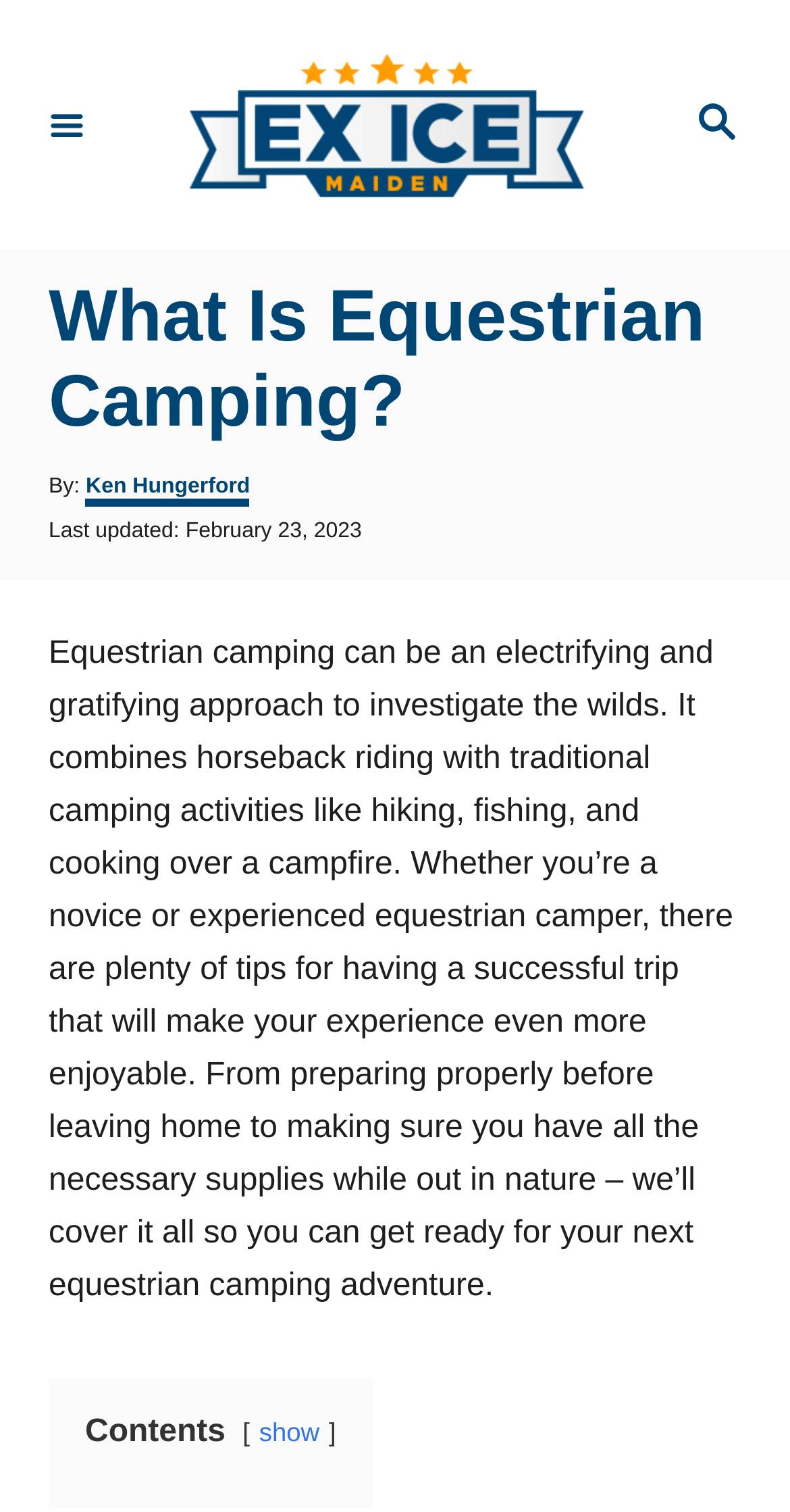What is the main topic of the article?
Look at the image and respond with a single word or a short phrase.

equestrian camping